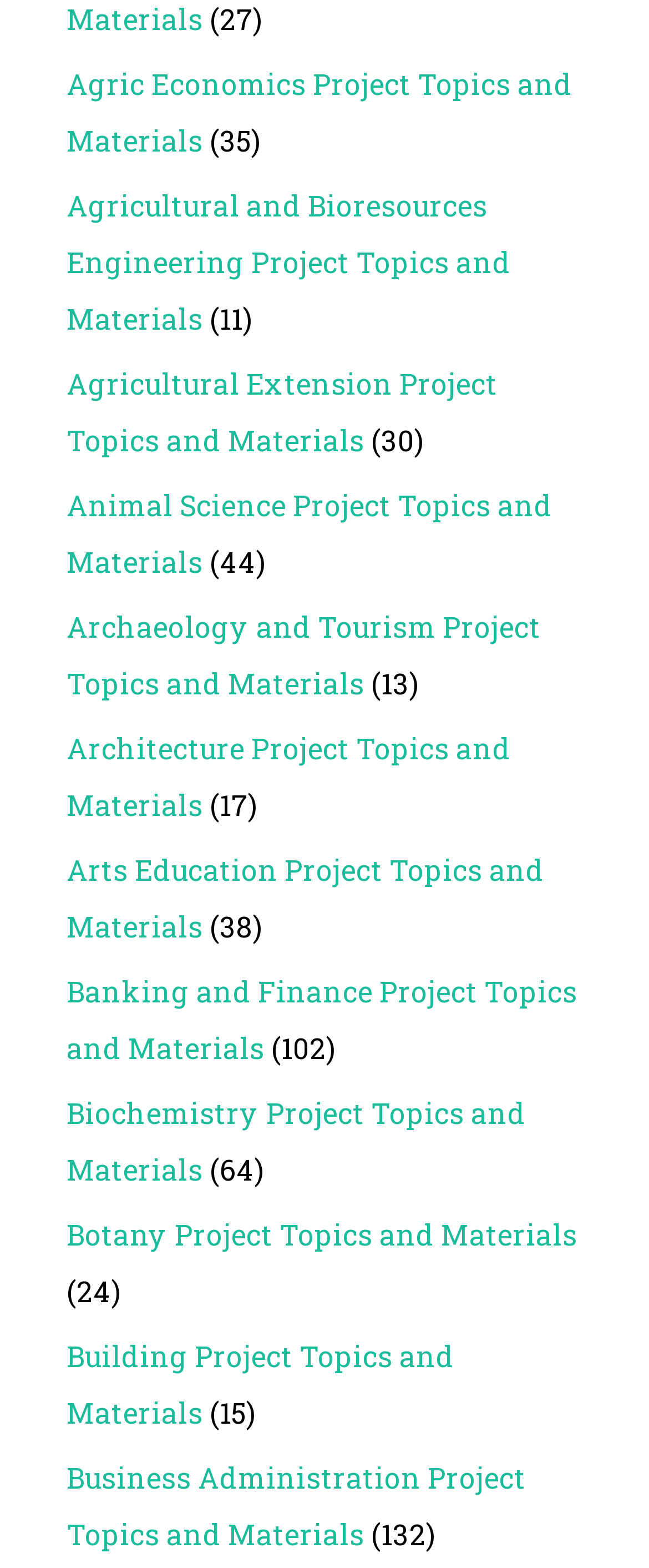Provide the bounding box coordinates of the section that needs to be clicked to accomplish the following instruction: "view Animal Science Project Topics and Materials."

[0.103, 0.31, 0.851, 0.37]